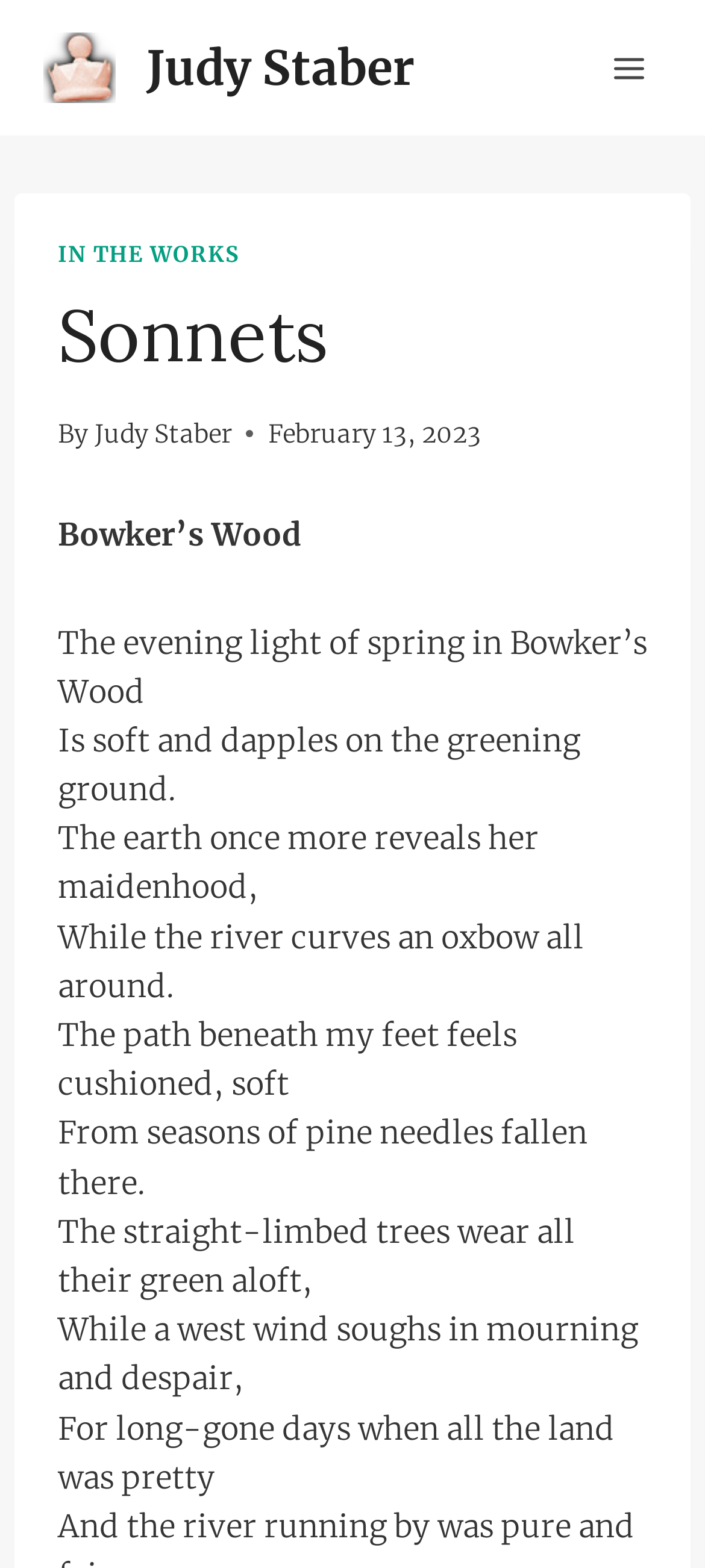What is the natural feature mentioned in the poem?
Use the image to answer the question with a single word or phrase.

River